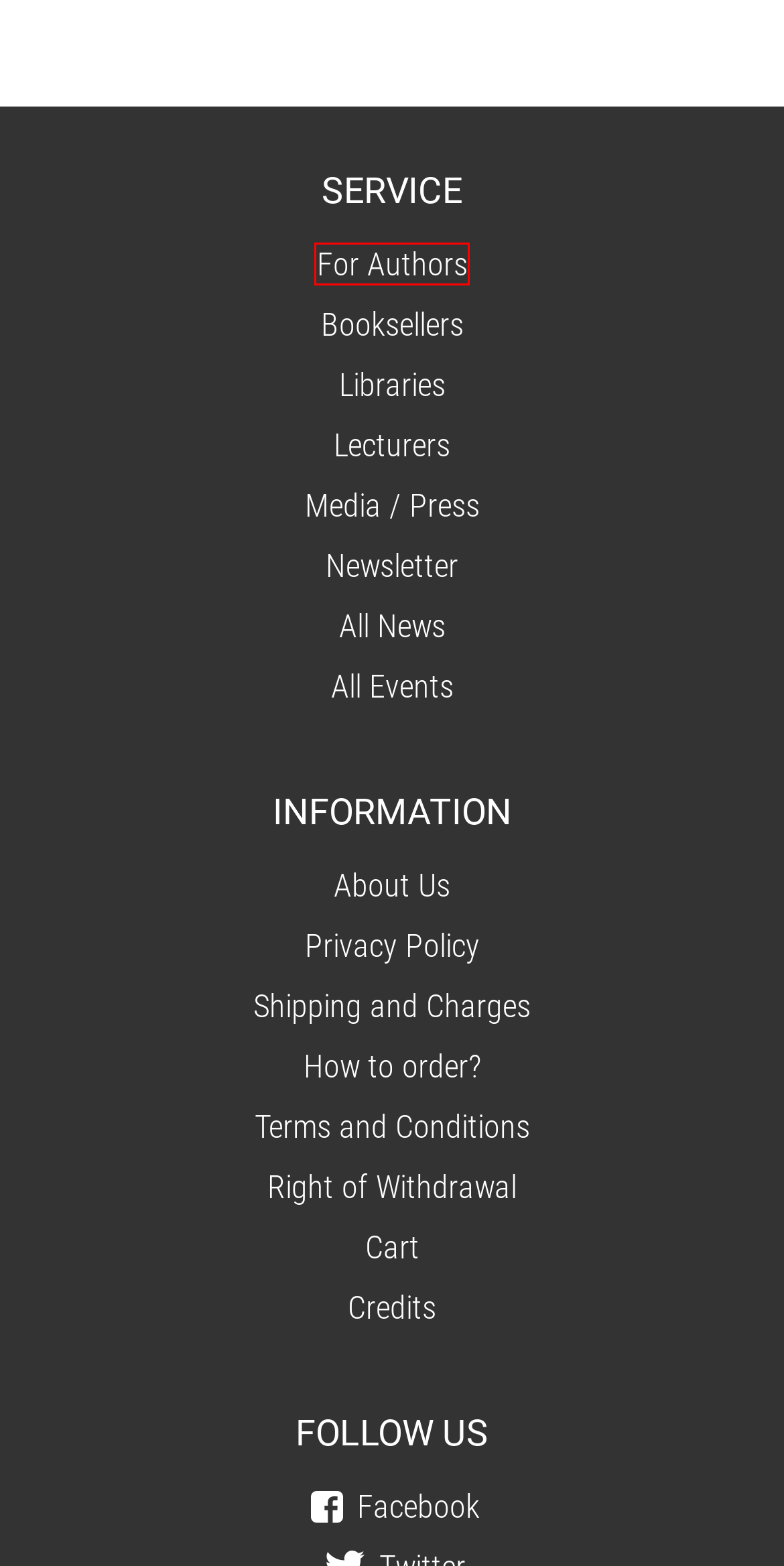You have a screenshot showing a webpage with a red bounding box highlighting an element. Choose the webpage description that best fits the new webpage after clicking the highlighted element. The descriptions are:
A. Publisher Press
B. Autoren
C. Terms and Conditions
D. About Us !
E. Right of Withdrawal
F. Dozenten
G. Buchhandel
H. How to order?

B